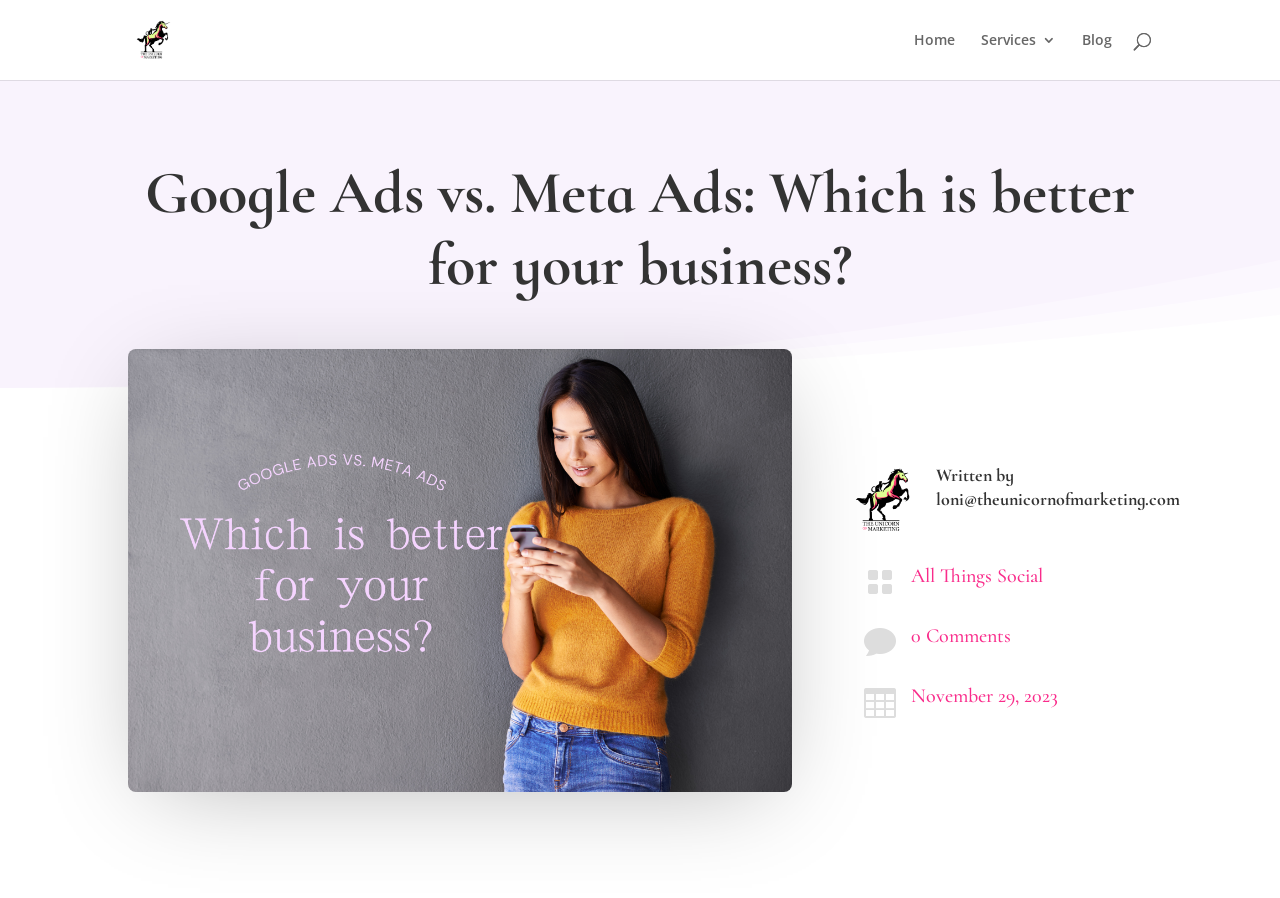Given the following UI element description: "alt="The Unicorn of Marketing"", find the bounding box coordinates in the webpage screenshot.

[0.103, 0.032, 0.137, 0.053]